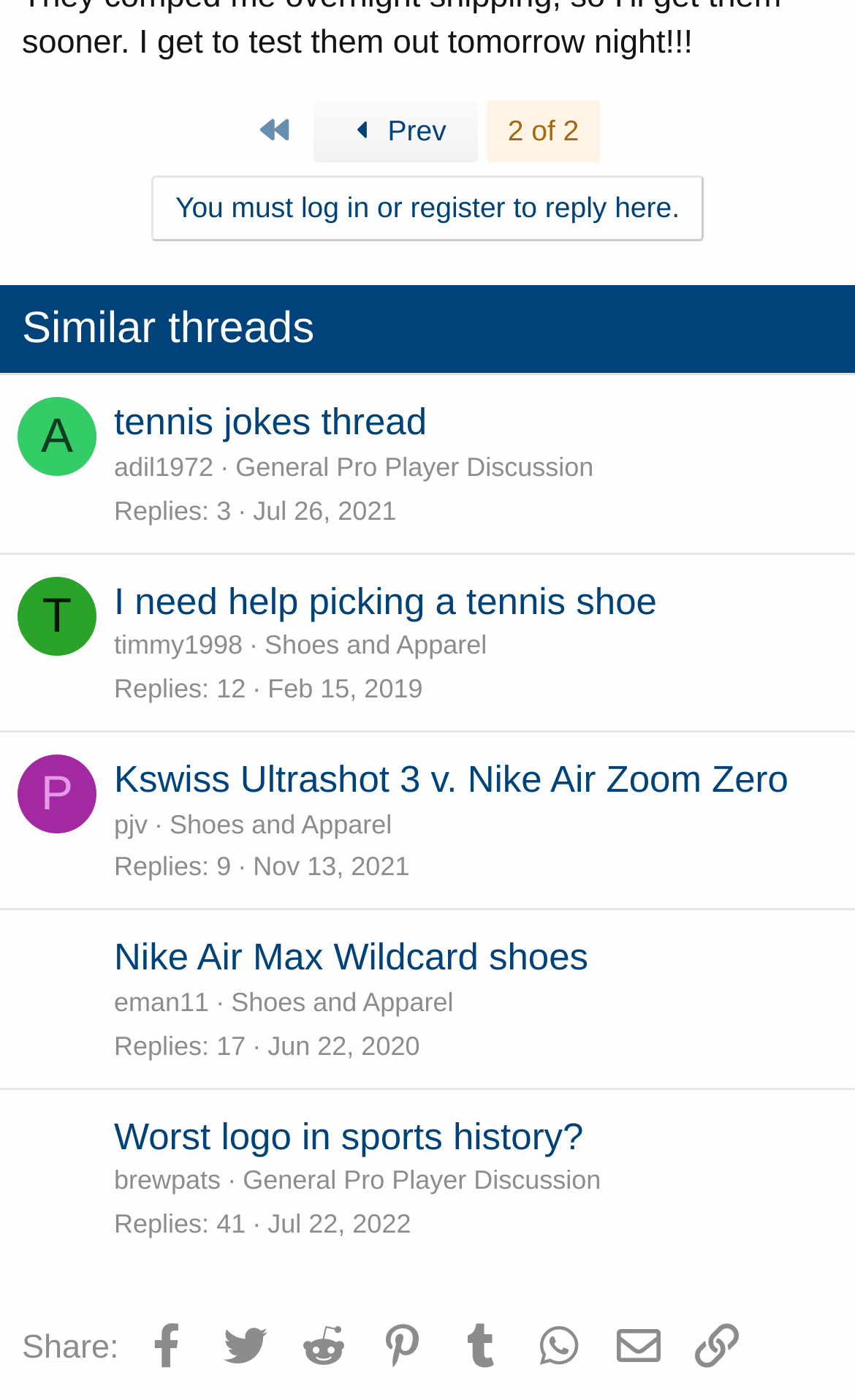Can you specify the bounding box coordinates of the area that needs to be clicked to fulfill the following instruction: "Click on the 'First' link"?

[0.287, 0.072, 0.355, 0.116]